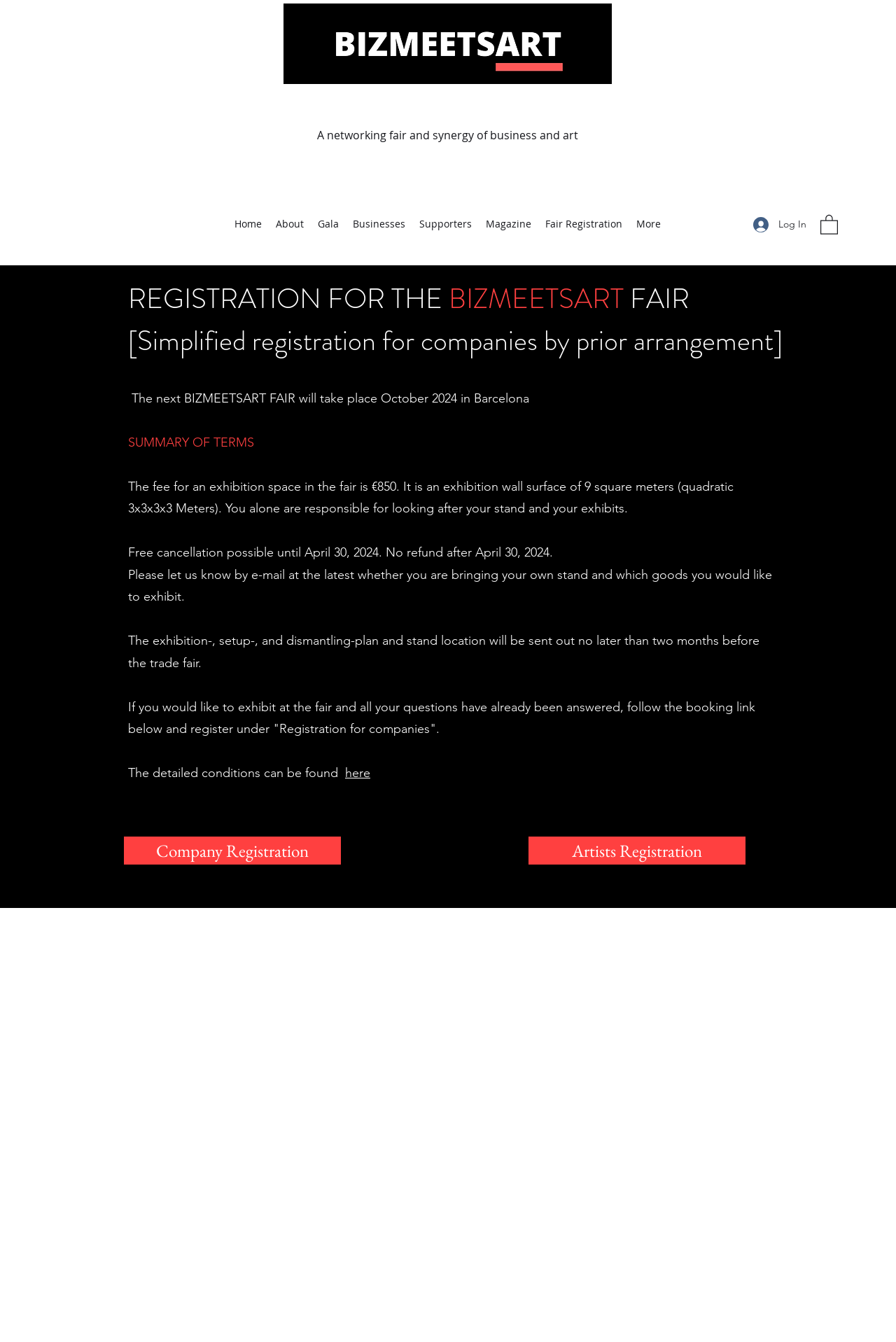Indicate the bounding box coordinates of the element that must be clicked to execute the instruction: "Register for the BIZMEETSART Fair". The coordinates should be given as four float numbers between 0 and 1, i.e., [left, top, right, bottom].

[0.601, 0.159, 0.703, 0.175]